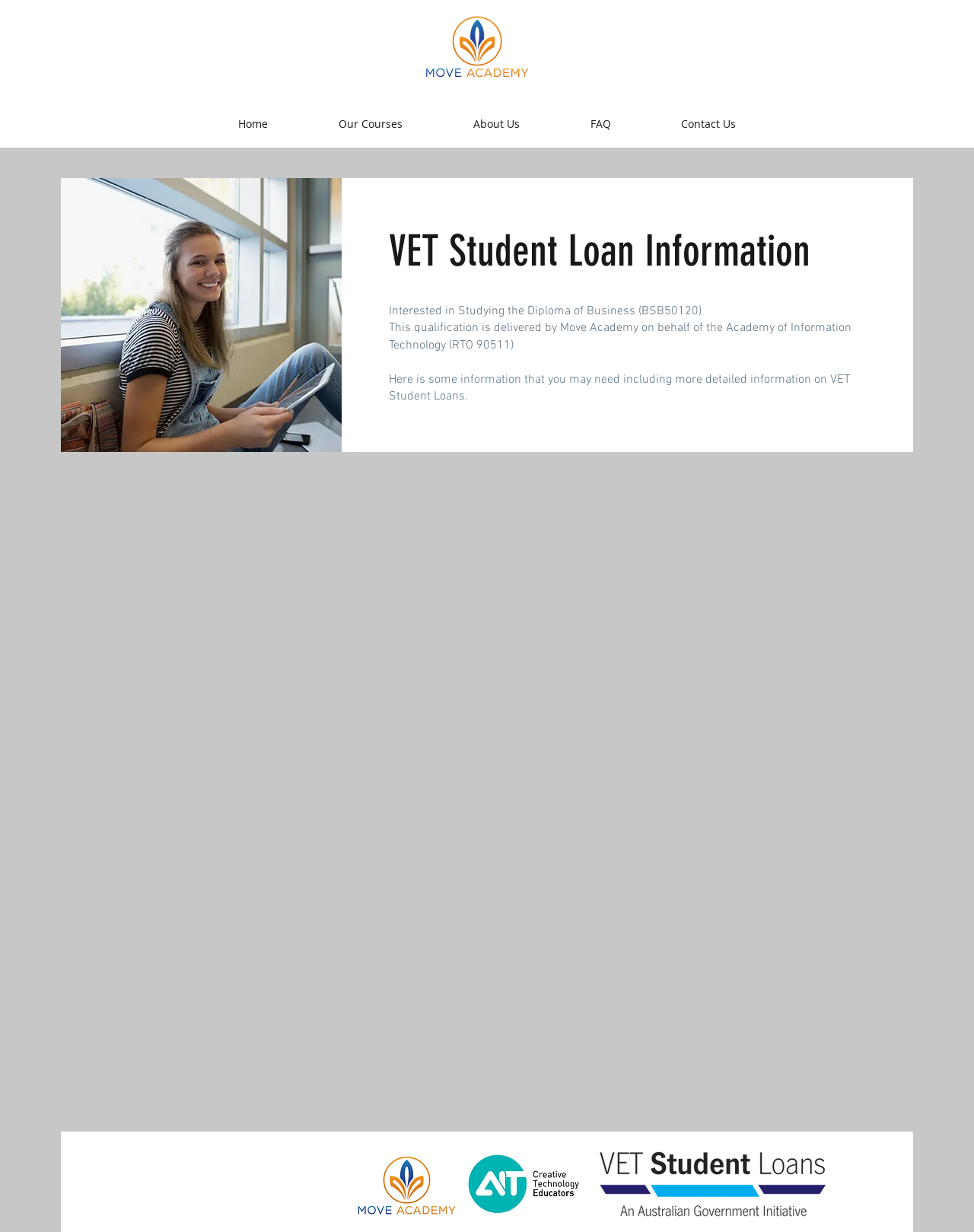Given the element description Home, identify the bounding box coordinates for the UI element on the webpage screenshot. The format should be (top-left x, top-left y, bottom-right x, bottom-right y), with values between 0 and 1.

[0.208, 0.091, 0.311, 0.11]